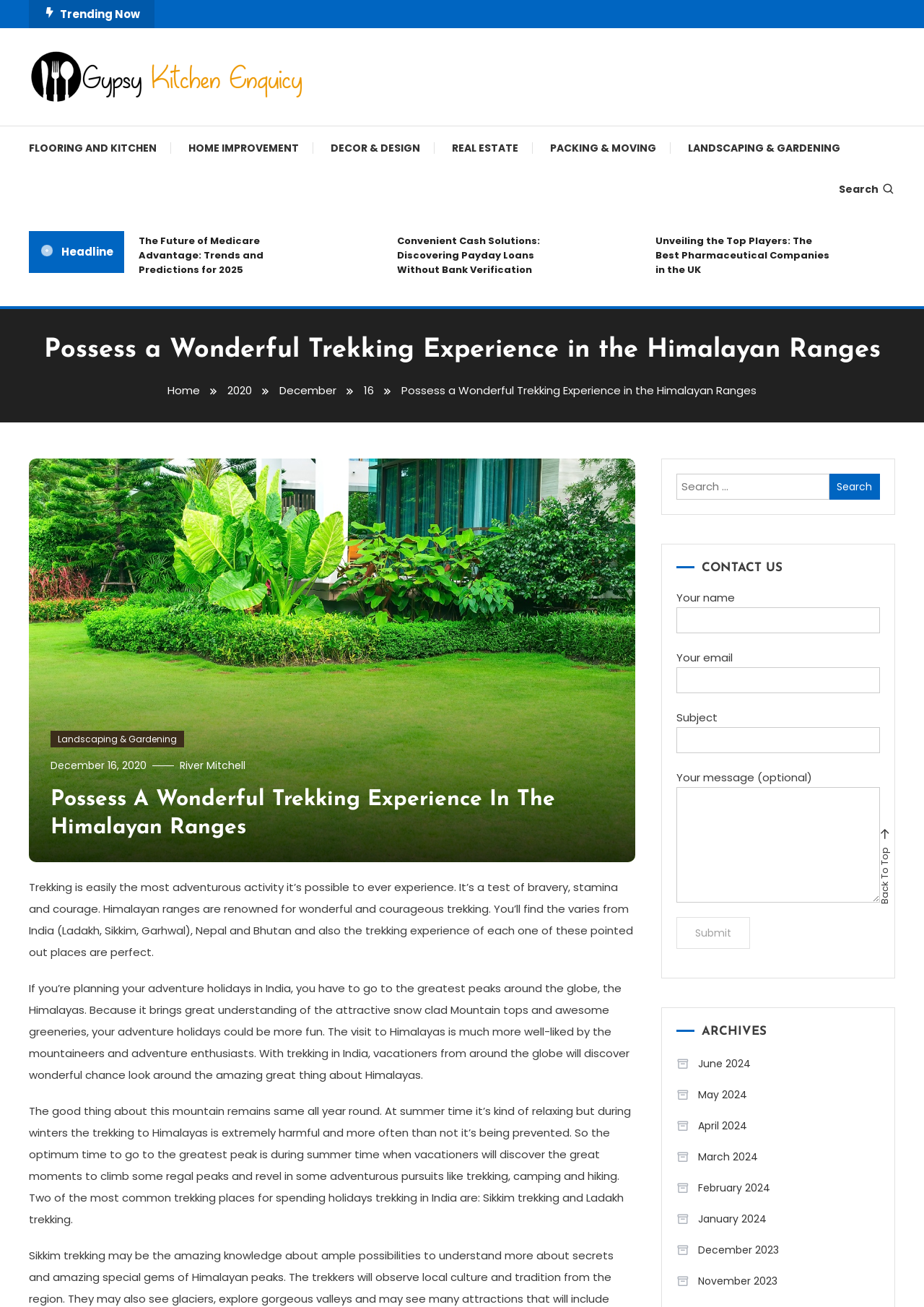Locate the heading on the webpage and return its text.

Possess a Wonderful Trekking Experience in the Himalayan Ranges